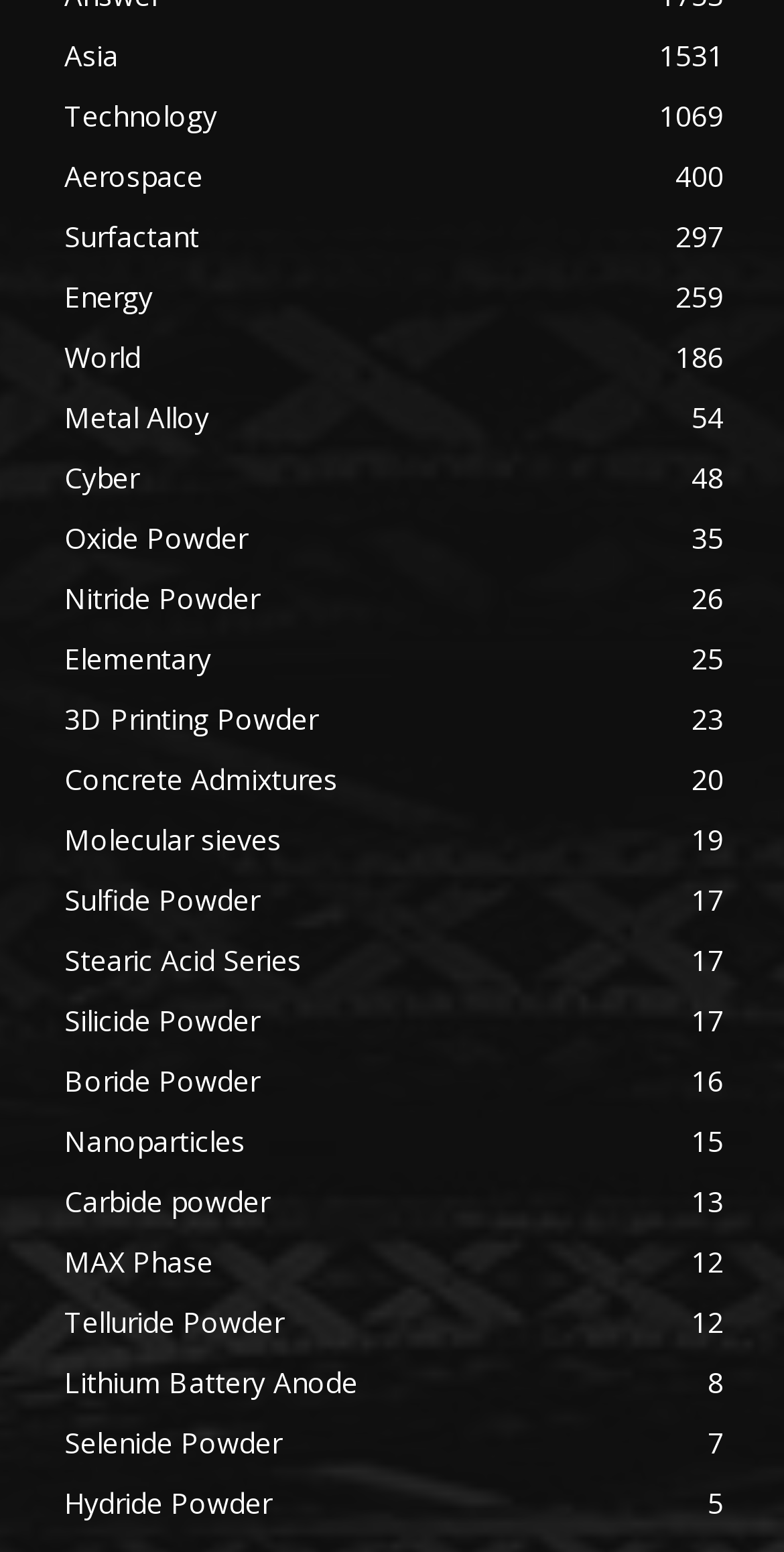What is the category of the '3D Printing Powder 23' link?
Based on the image, answer the question in a detailed manner.

I looked at the OCR text of the '3D Printing Powder 23' link and found that it contains the word 'Powder', which suggests that the category of this link is Powder.